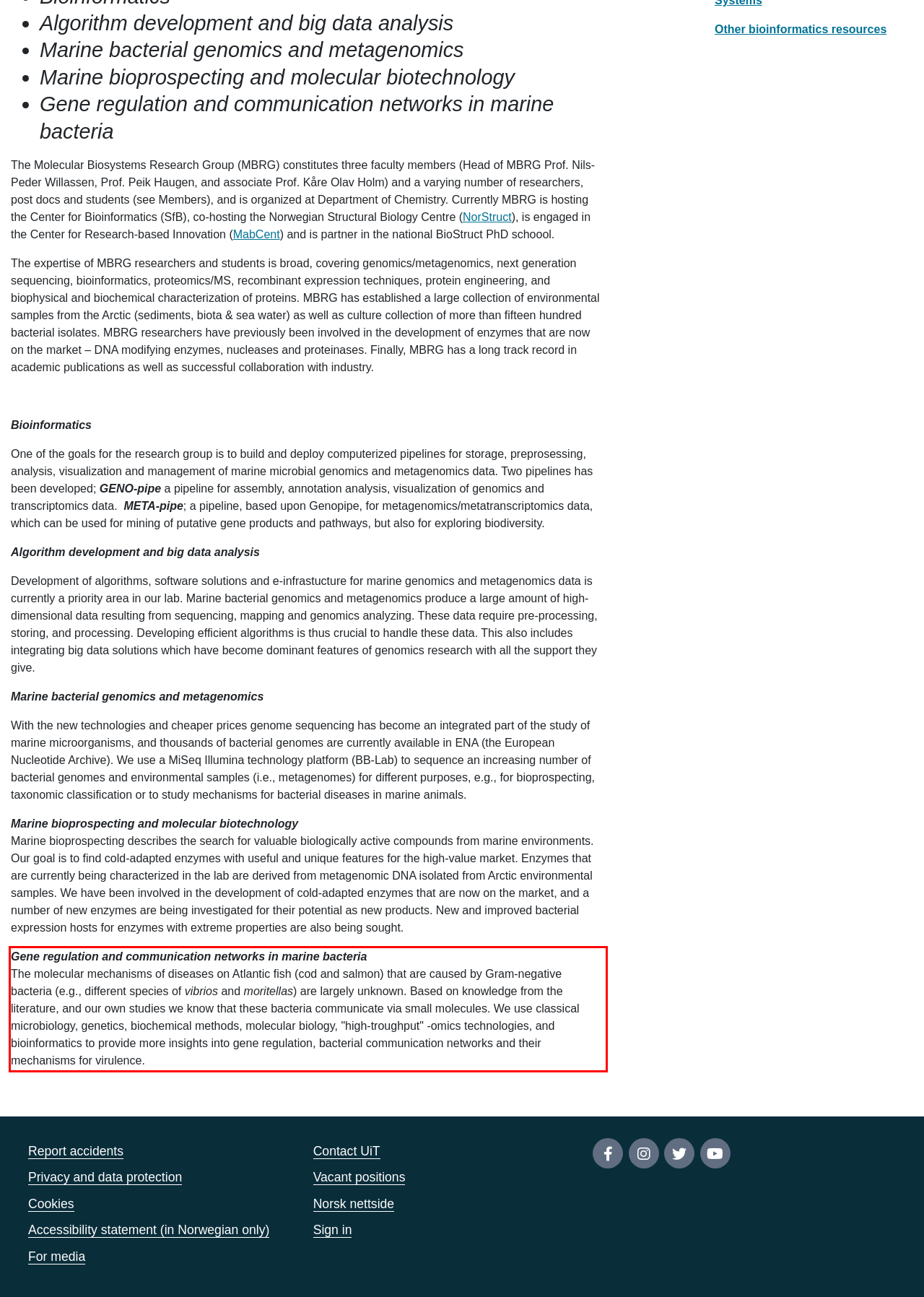Please analyze the provided webpage screenshot and perform OCR to extract the text content from the red rectangle bounding box.

Gene regulation and communication networks in marine bacteria The molecular mechanisms of diseases on Atlantic fish (cod and salmon) that are caused by Gram-negative bacteria (e.g., different species of vibrios and moritellas) are largely unknown. Based on knowledge from the literature, and our own studies we know that these bacteria communicate via small molecules. We use classical microbiology, genetics, biochemical methods, molecular biology, "high-troughput" -omics technologies, and bioinformatics to provide more insights into gene regulation, bacterial communication networks and their mechanisms for virulence.